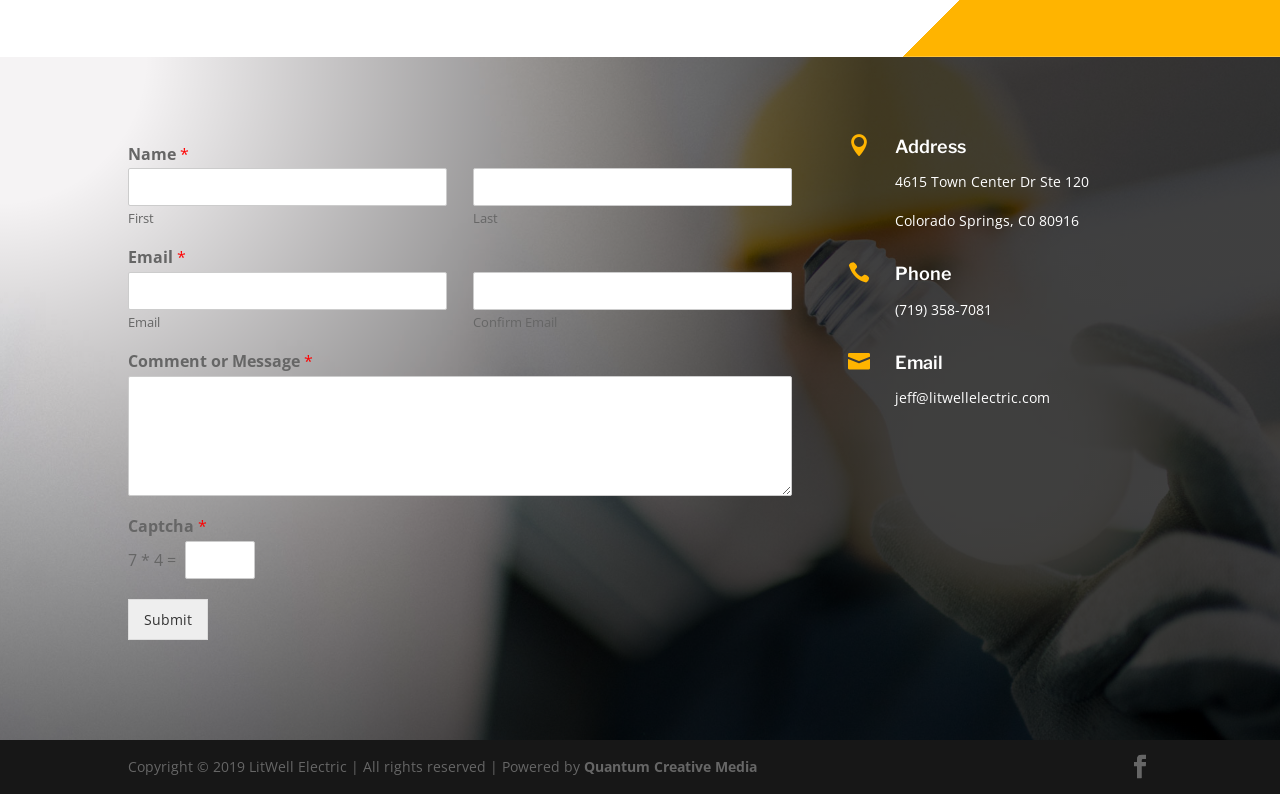Identify the bounding box coordinates of the clickable region necessary to fulfill the following instruction: "Submit the form". The bounding box coordinates should be four float numbers between 0 and 1, i.e., [left, top, right, bottom].

[0.1, 0.754, 0.162, 0.806]